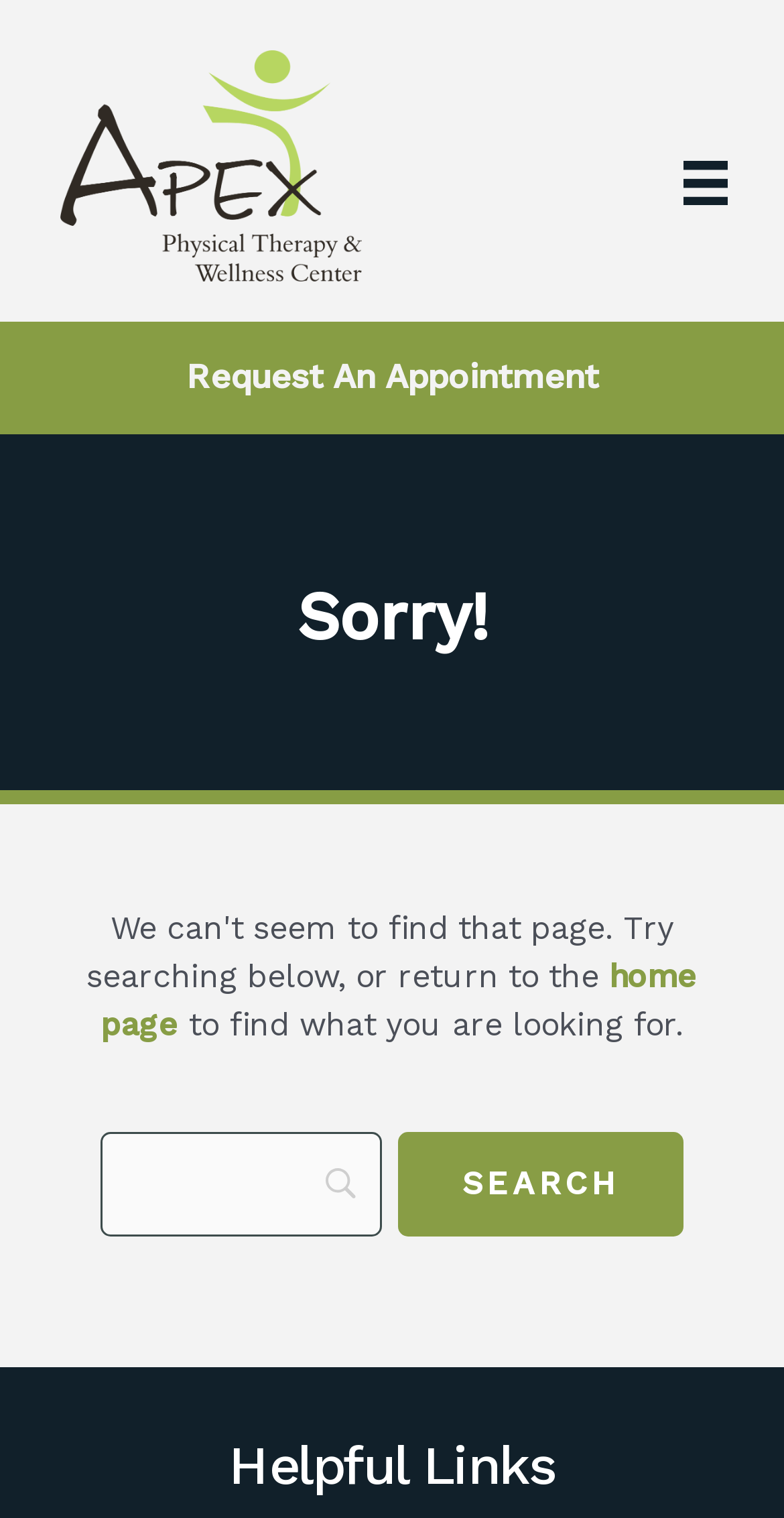What is the purpose of the search box?
Using the image as a reference, answer the question with a short word or phrase.

Find what you are looking for